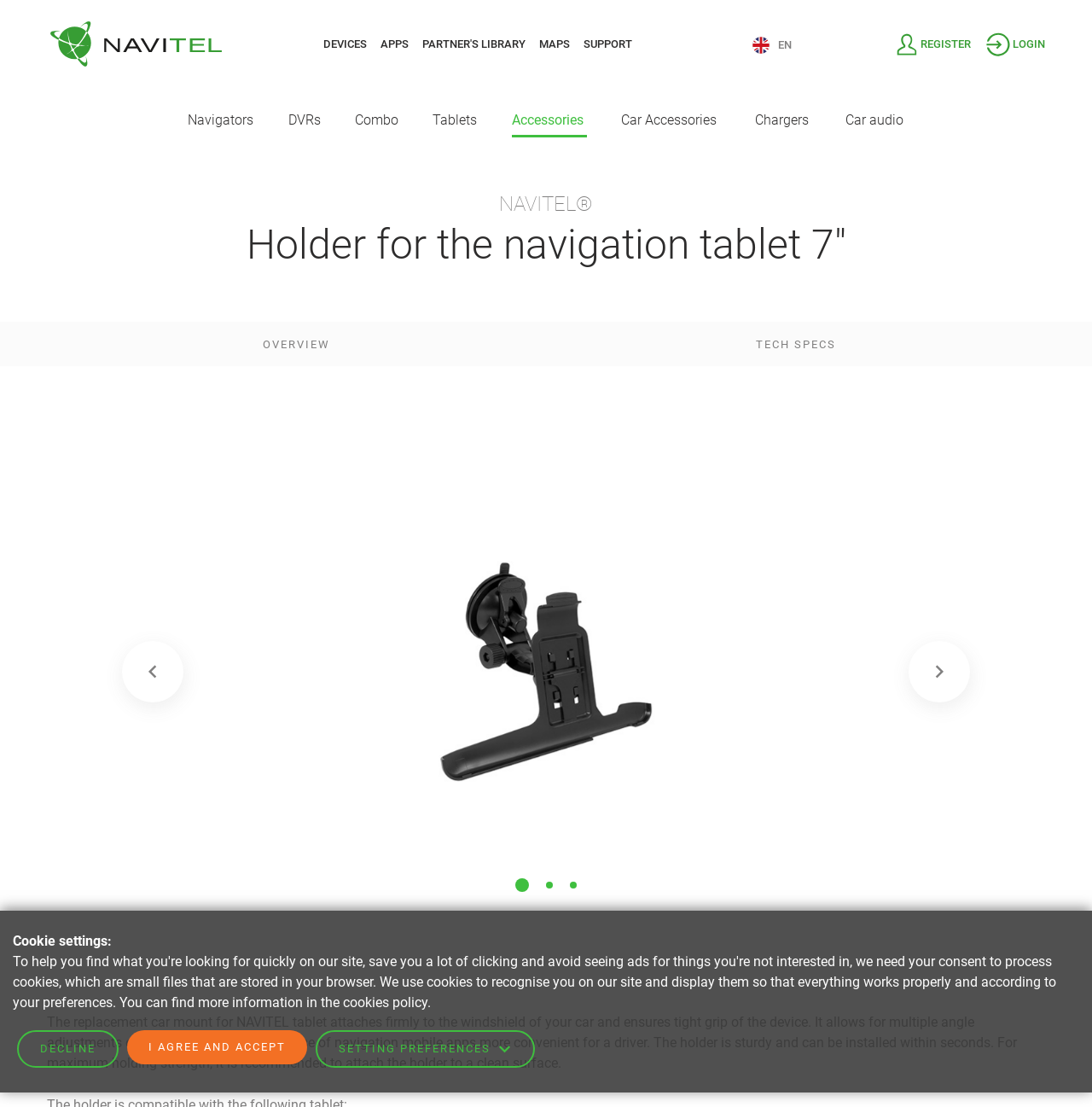Identify the bounding box coordinates of the specific part of the webpage to click to complete this instruction: "Go to DEVICES page".

[0.296, 0.033, 0.336, 0.048]